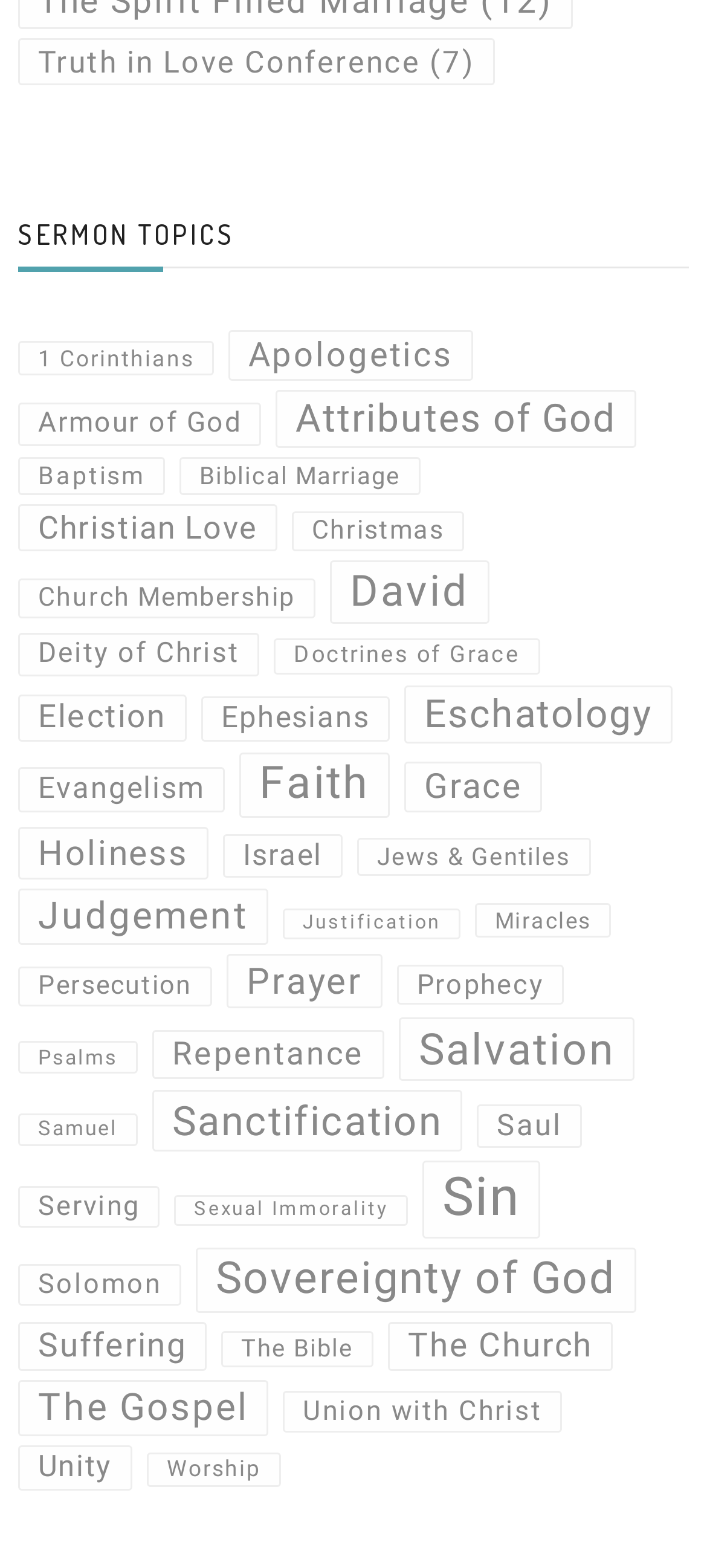Please specify the bounding box coordinates of the clickable region to carry out the following instruction: "Explore 'Salvation' topics". The coordinates should be four float numbers between 0 and 1, in the format [left, top, right, bottom].

[0.564, 0.648, 0.897, 0.69]